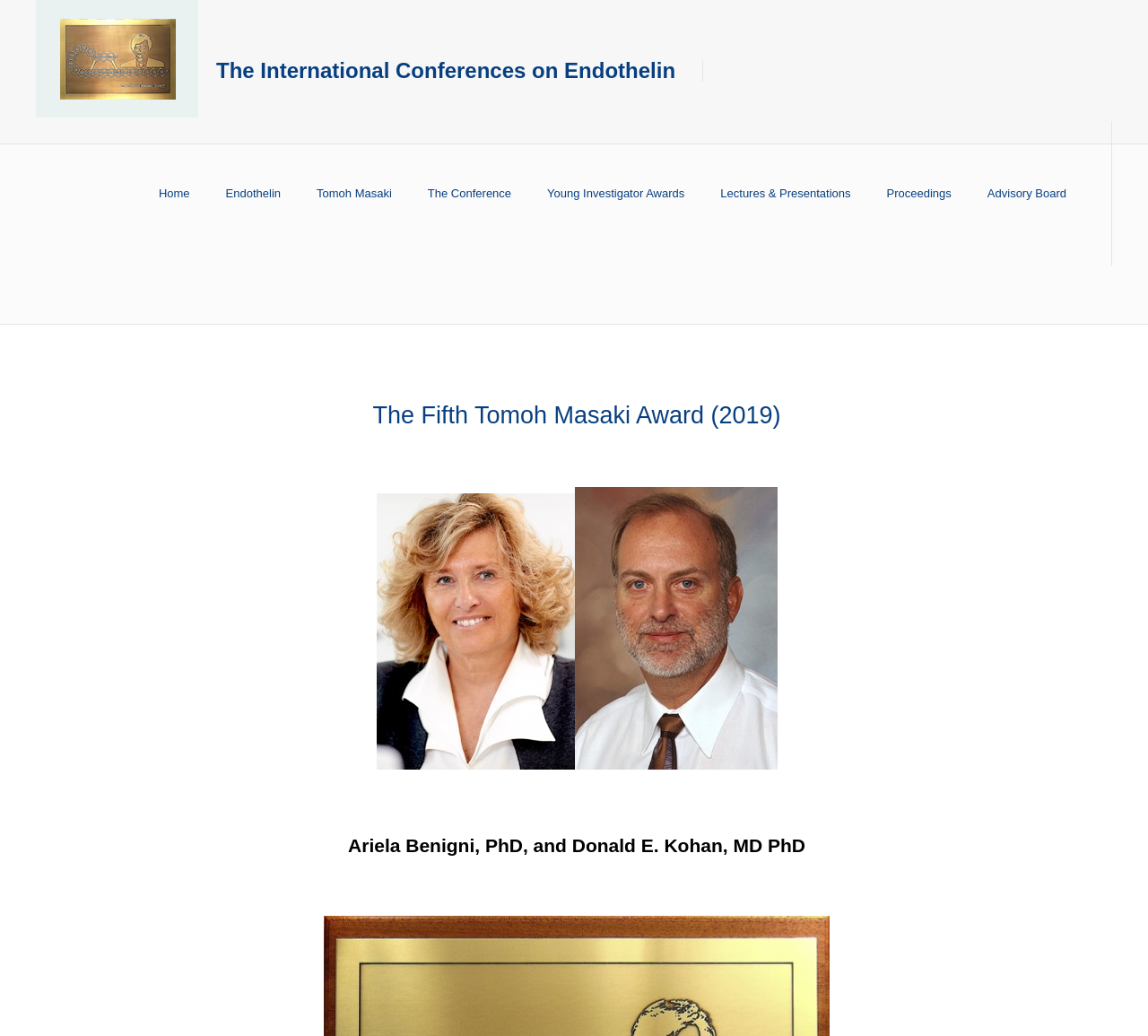Given the webpage screenshot, identify the bounding box of the UI element that matches this description: "Lectures & Presentations".

[0.62, 0.174, 0.749, 0.199]